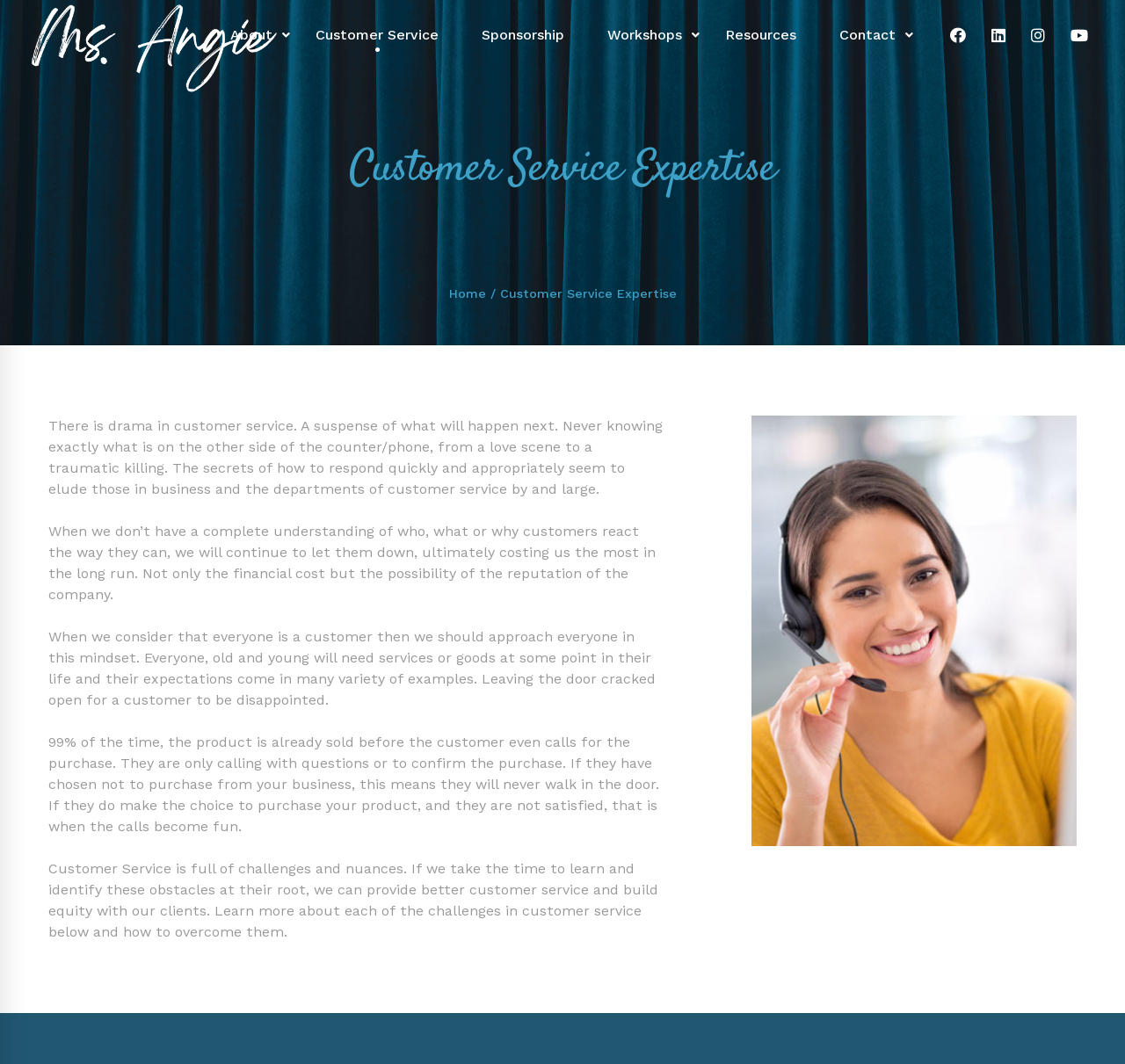Please give a short response to the question using one word or a phrase:
How many social media links are in the 'Follow Us' section?

4